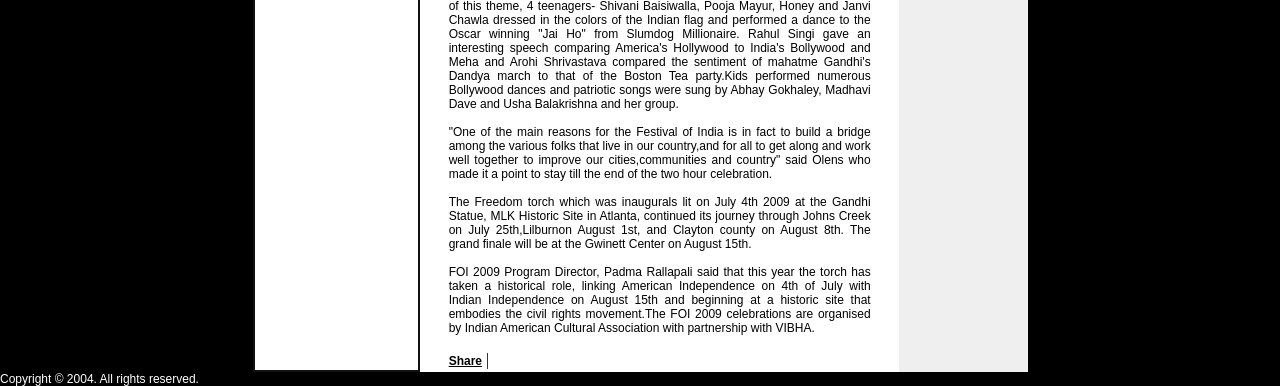Predict the bounding box of the UI element based on this description: "Clients".

None